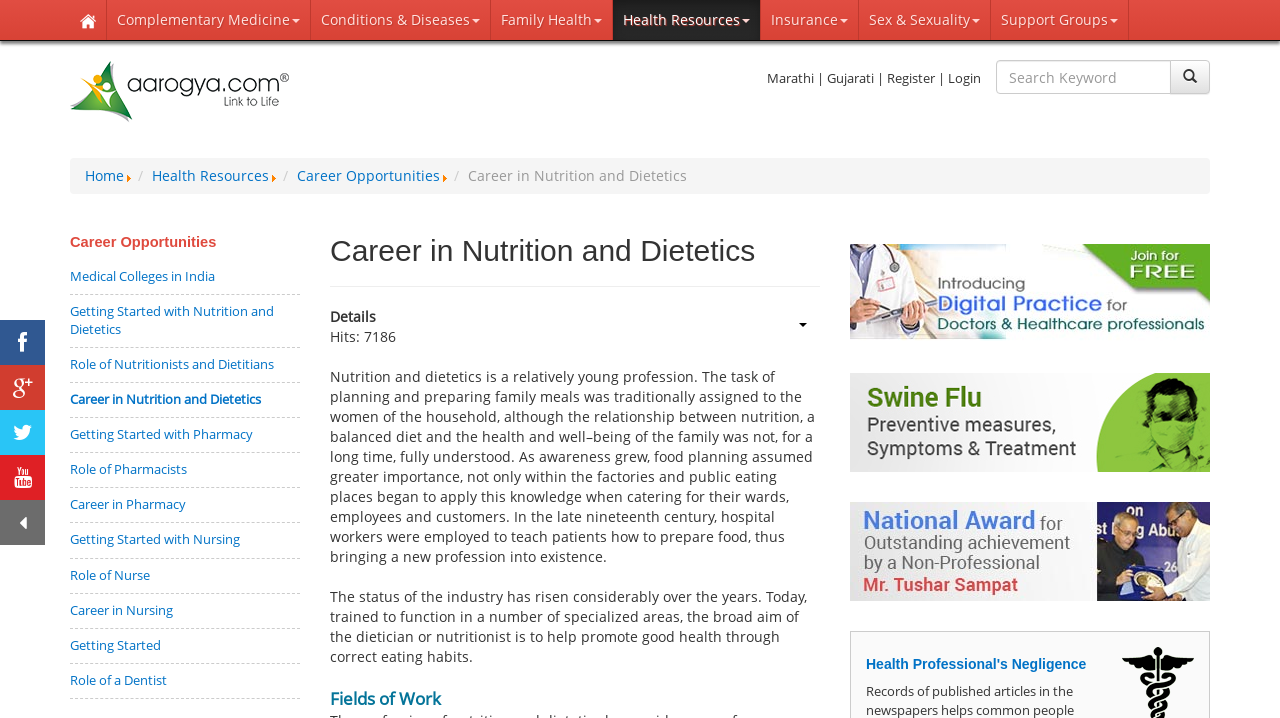Please find the bounding box coordinates of the section that needs to be clicked to achieve this instruction: "Search for something".

[0.778, 0.084, 0.915, 0.131]